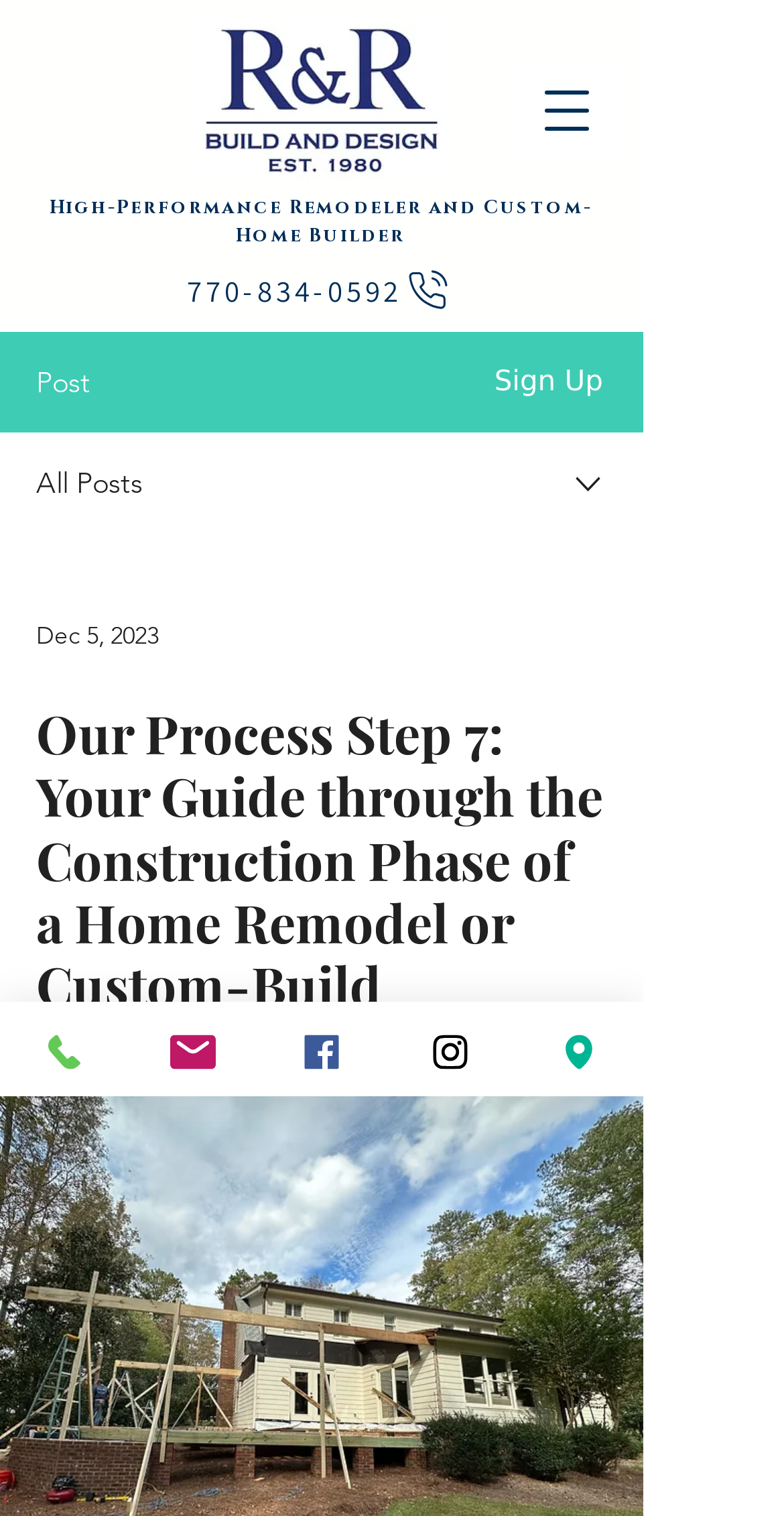Could you locate the bounding box coordinates for the section that should be clicked to accomplish this task: "Select a date from the dropdown".

[0.0, 0.286, 0.821, 0.352]